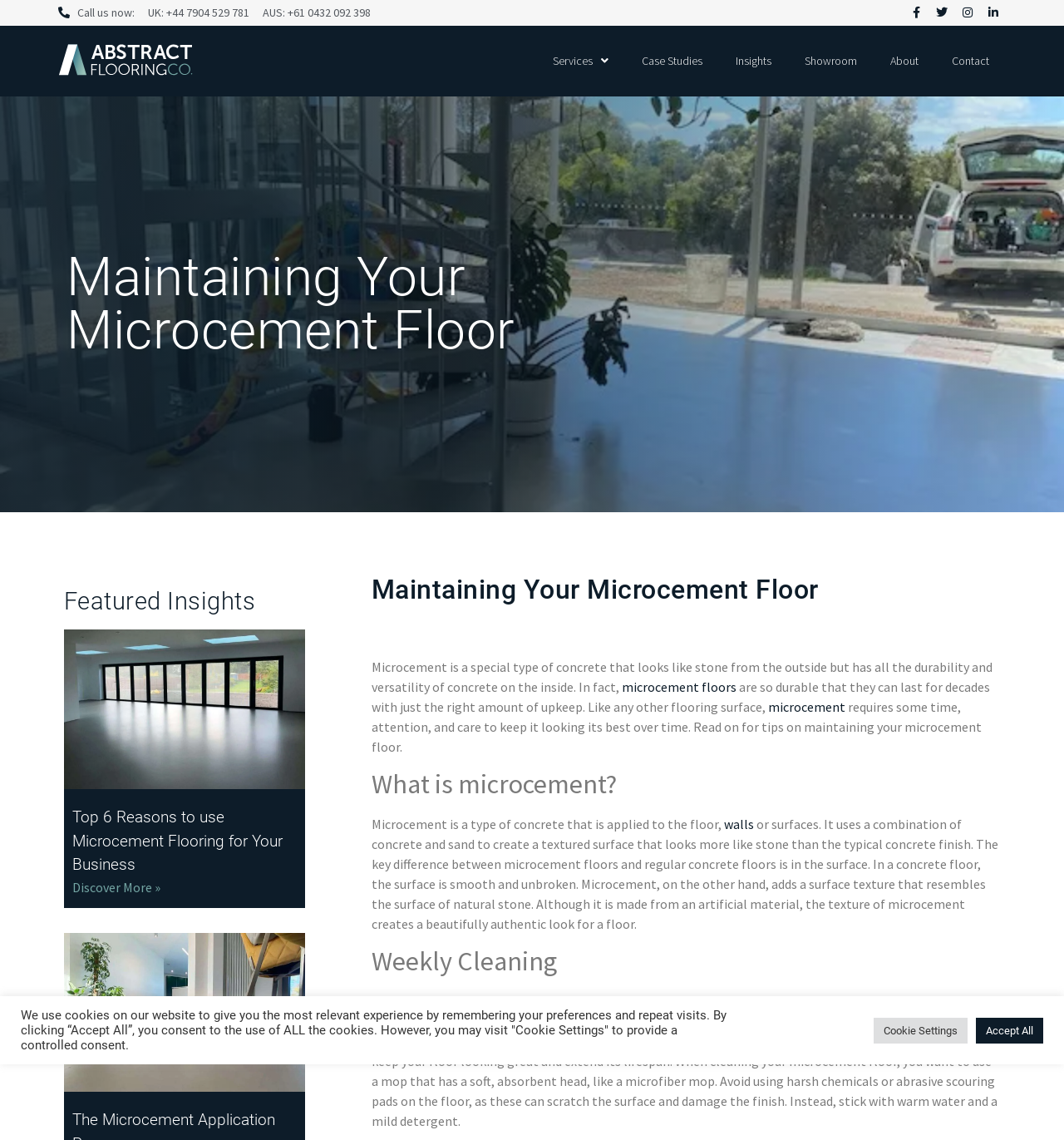Determine the bounding box coordinates for the element that should be clicked to follow this instruction: "Visit our Facebook page". The coordinates should be given as four float numbers between 0 and 1, in the format [left, top, right, bottom].

[0.849, 0.0, 0.873, 0.022]